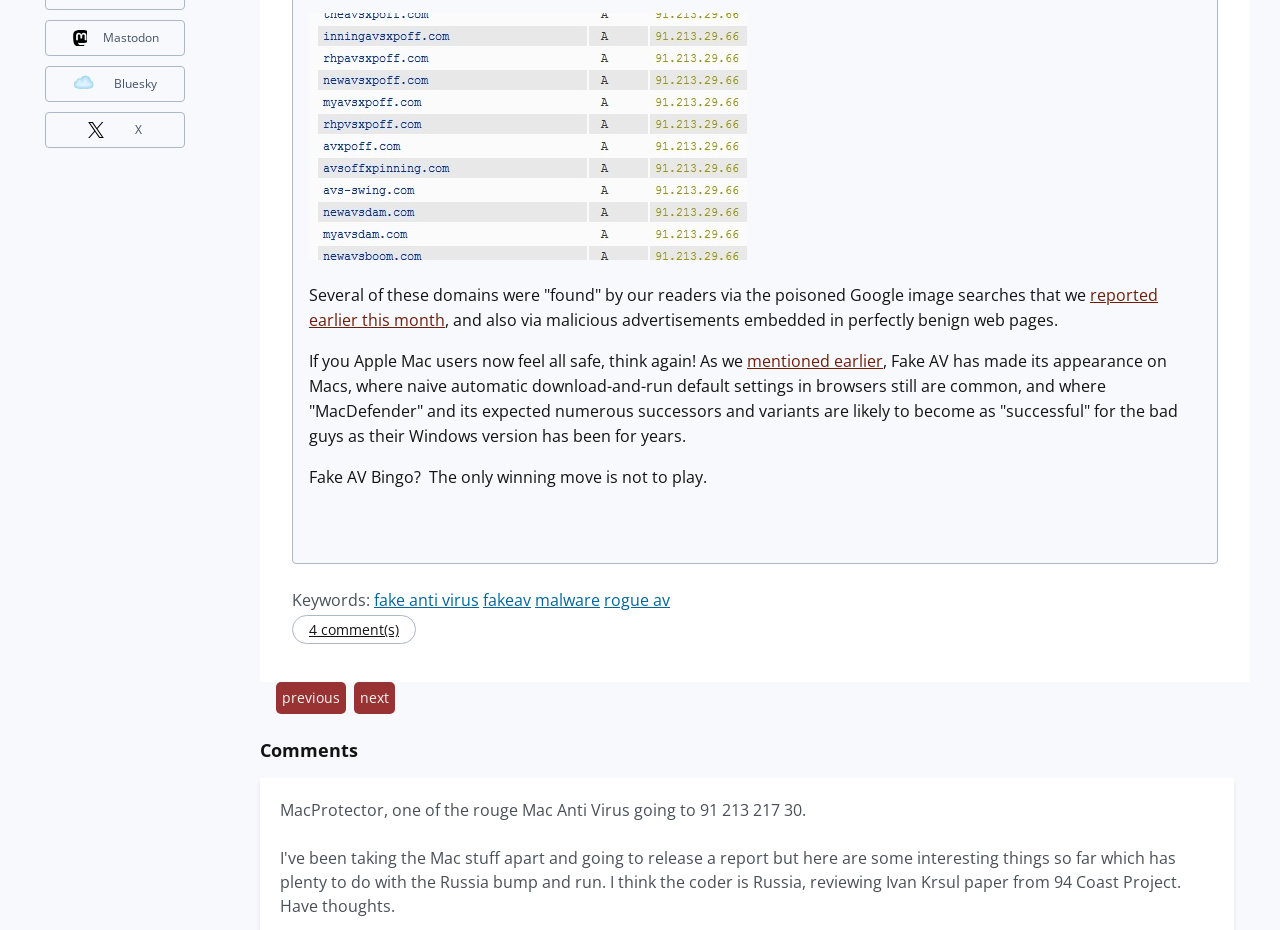Identify and provide the bounding box for the element described by: "fakeav".

[0.377, 0.634, 0.415, 0.657]